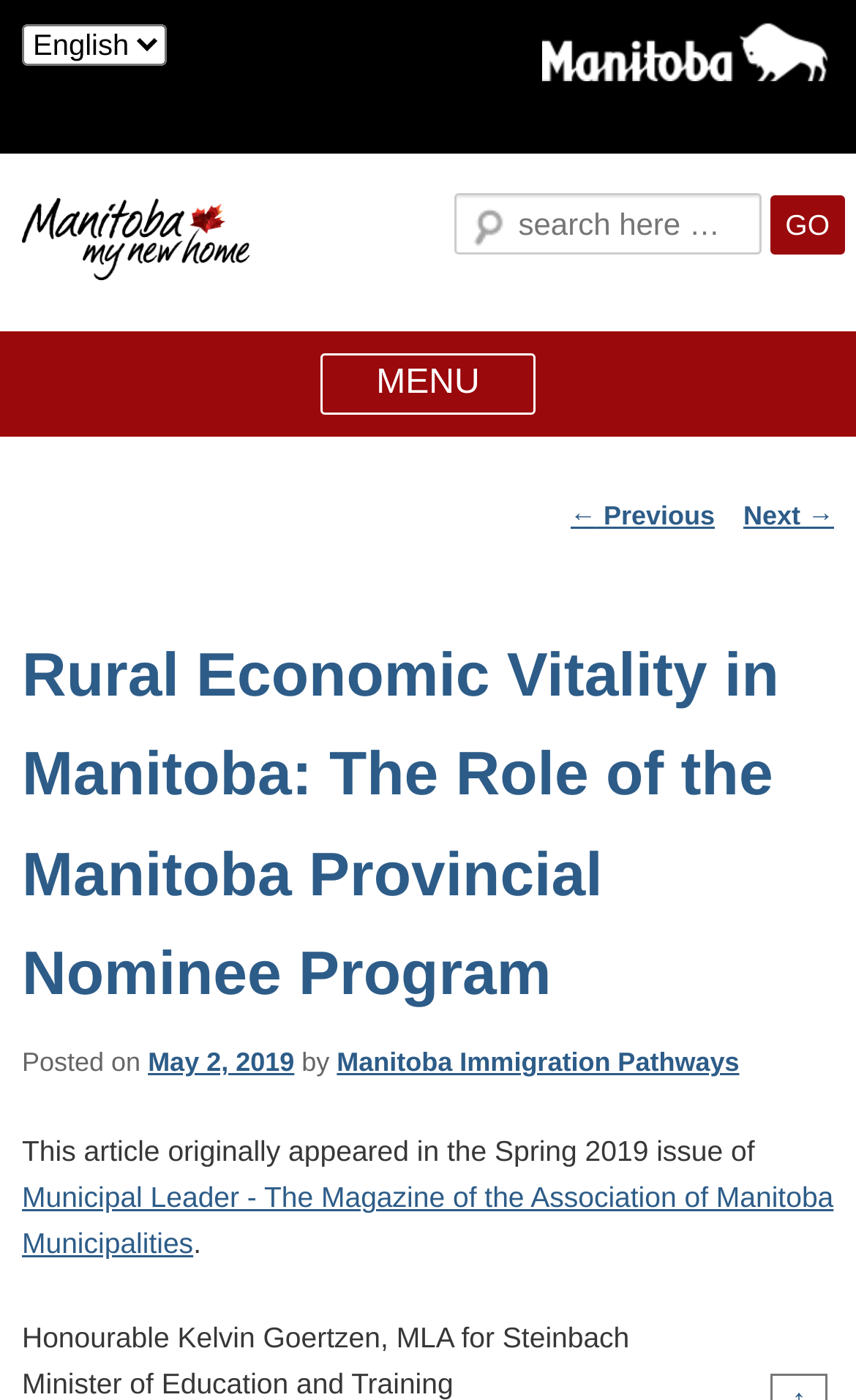Determine the bounding box coordinates of the clickable region to execute the instruction: "Search for something". The coordinates should be four float numbers between 0 and 1, denoted as [left, top, right, bottom].

[0.531, 0.138, 0.89, 0.182]